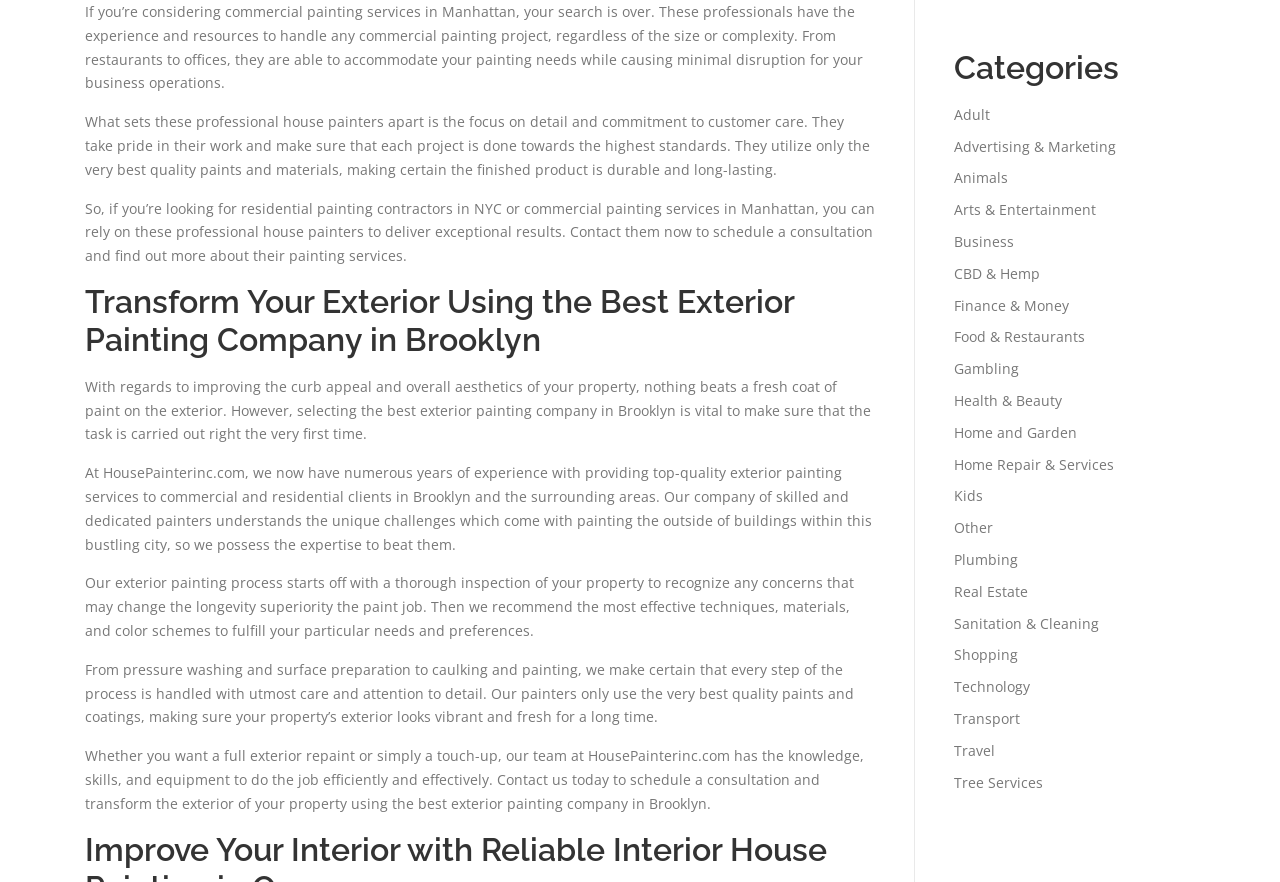What type of services does HousePainterinc.com provide?
Please provide a comprehensive and detailed answer to the question.

Based on the webpage content, HousePainterinc.com provides exterior painting services to commercial and residential clients in Brooklyn and the surrounding areas.